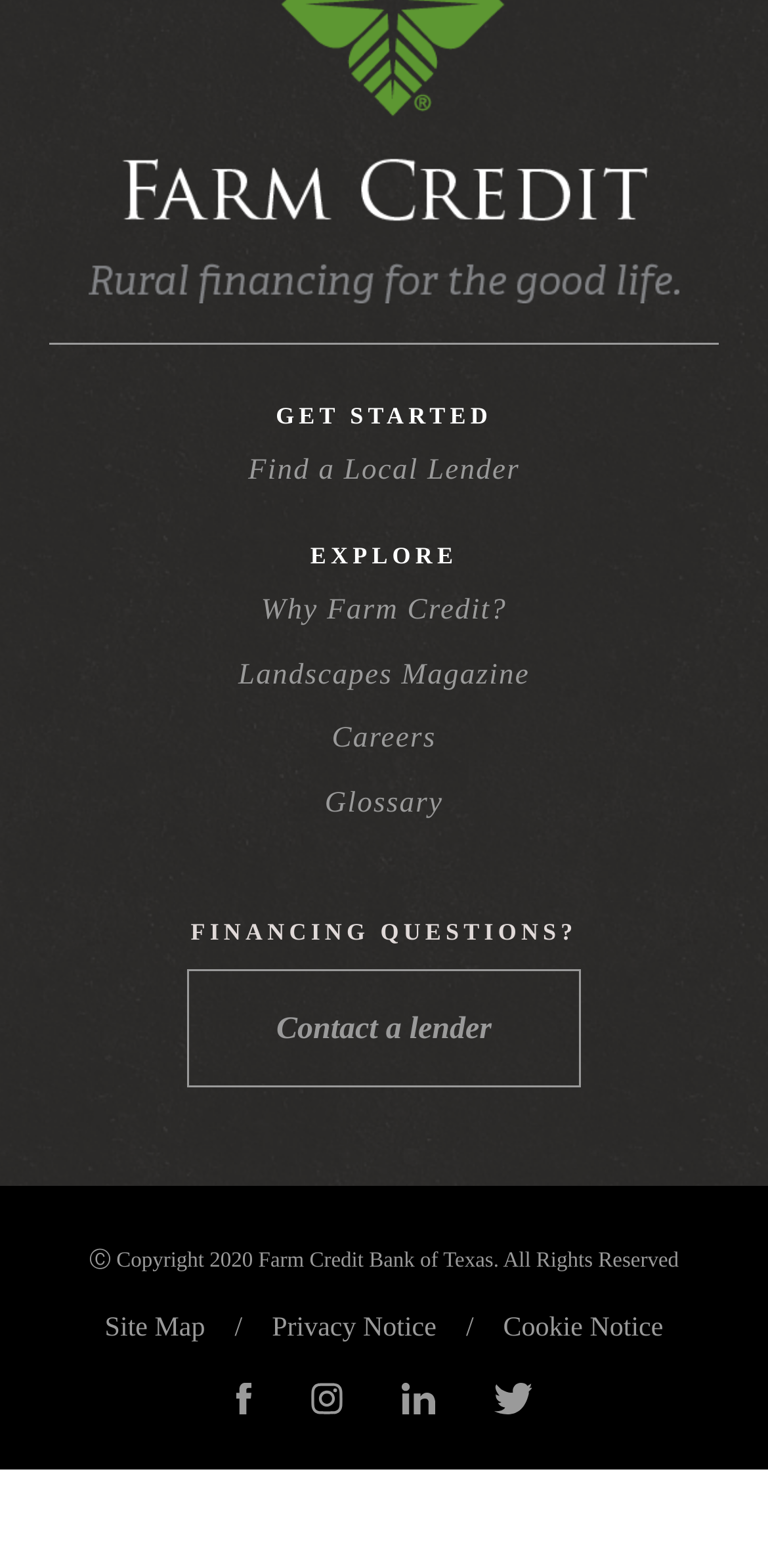What is the name of the magazine mentioned on the webpage?
Look at the image and provide a short answer using one word or a phrase.

Landscapes Magazine